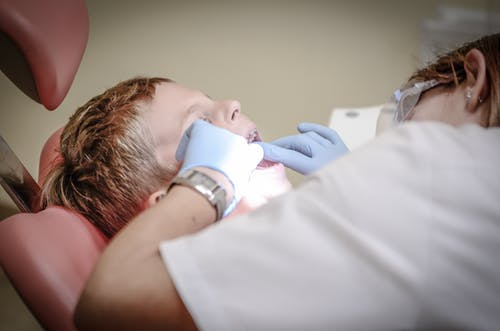What is the dental professional wearing?
Based on the image, answer the question with as much detail as possible.

The dental professional is wearing blue gloves, which is a common practice in dental offices to maintain hygiene and prevent the spread of infection.